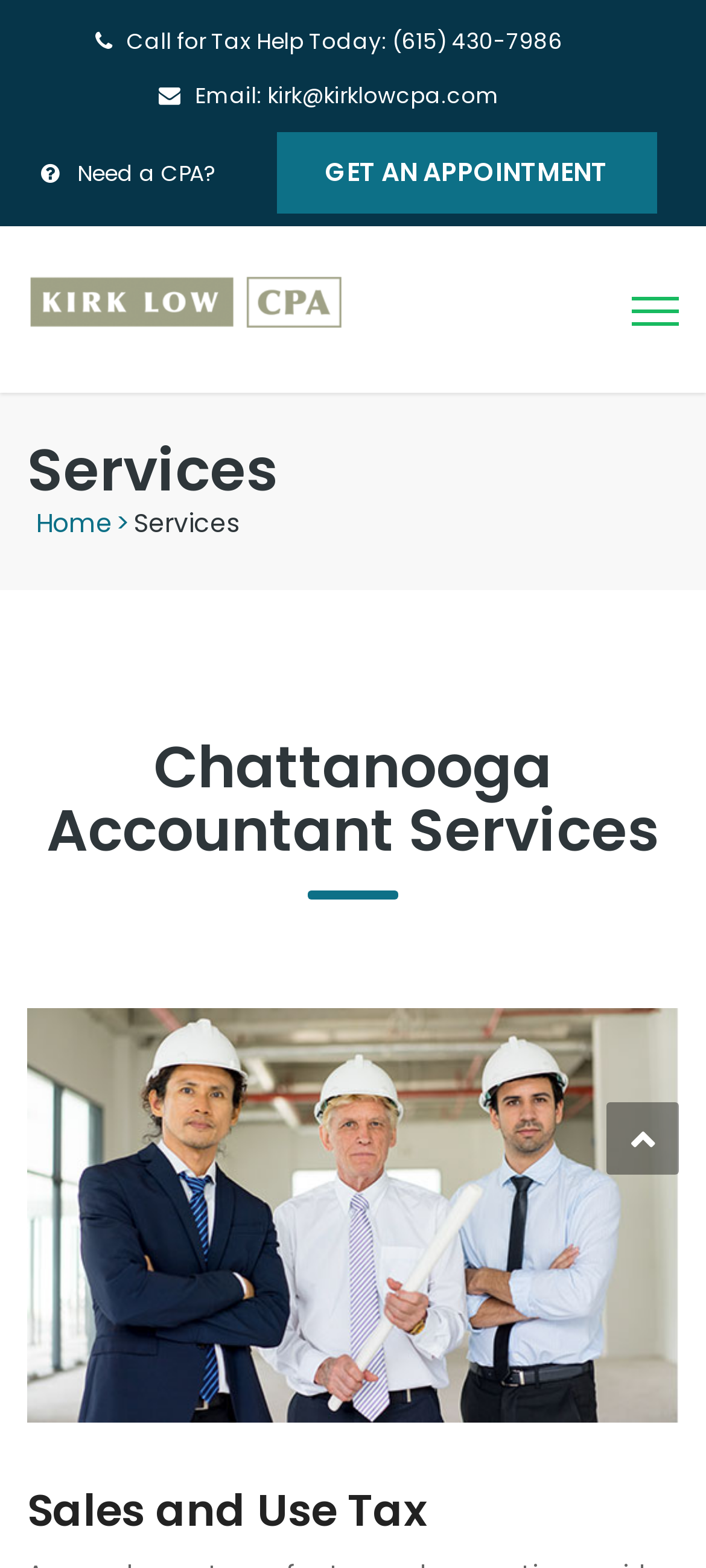Answer with a single word or phrase: 
What is the purpose of the 'GET AN APPOINTMENT' link?

To schedule an appointment